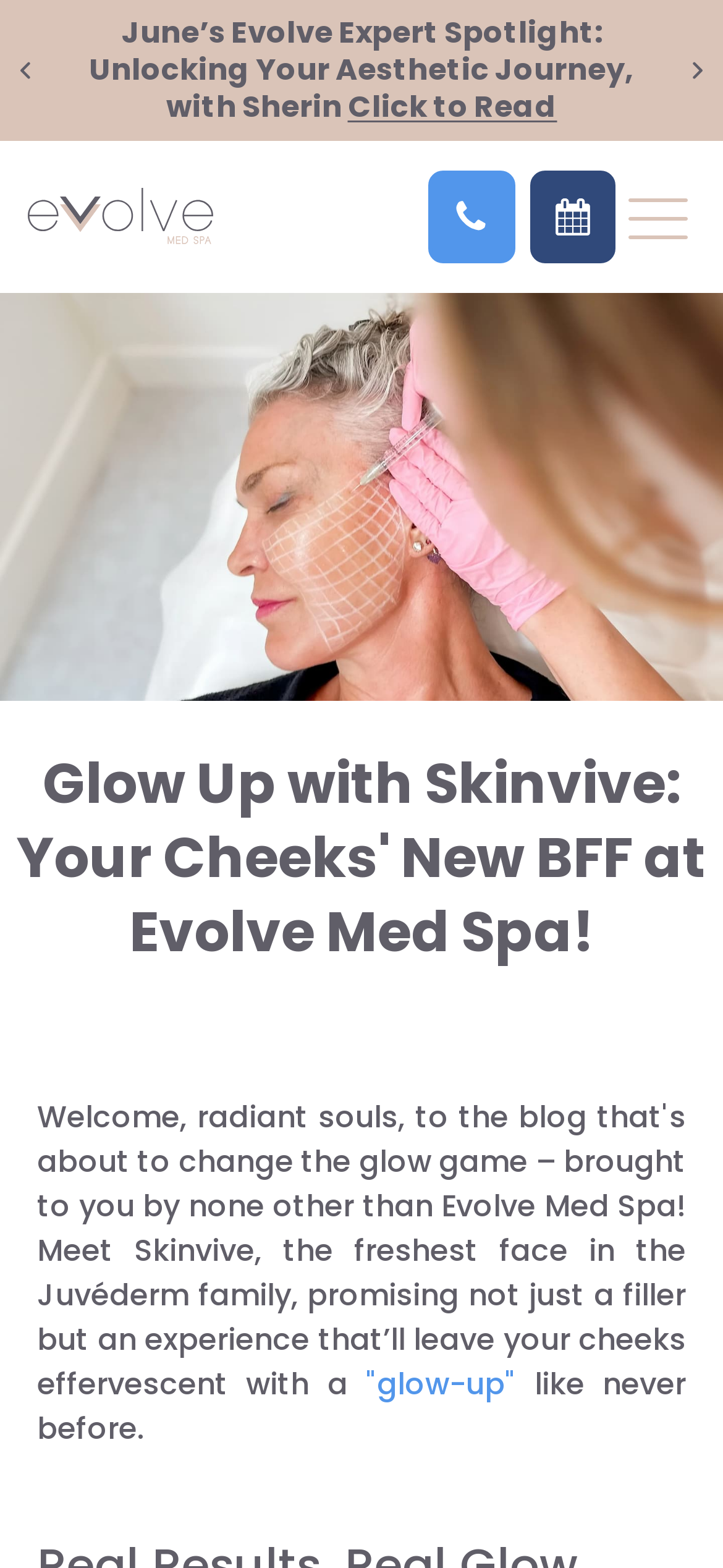Locate the UI element that matches the description "glow-up" in the webpage screenshot. Return the bounding box coordinates in the format (top-left x, top-left y, bottom-right x, bottom-right y), with values ranging from 0 to 1.

[0.481, 0.869, 0.739, 0.896]